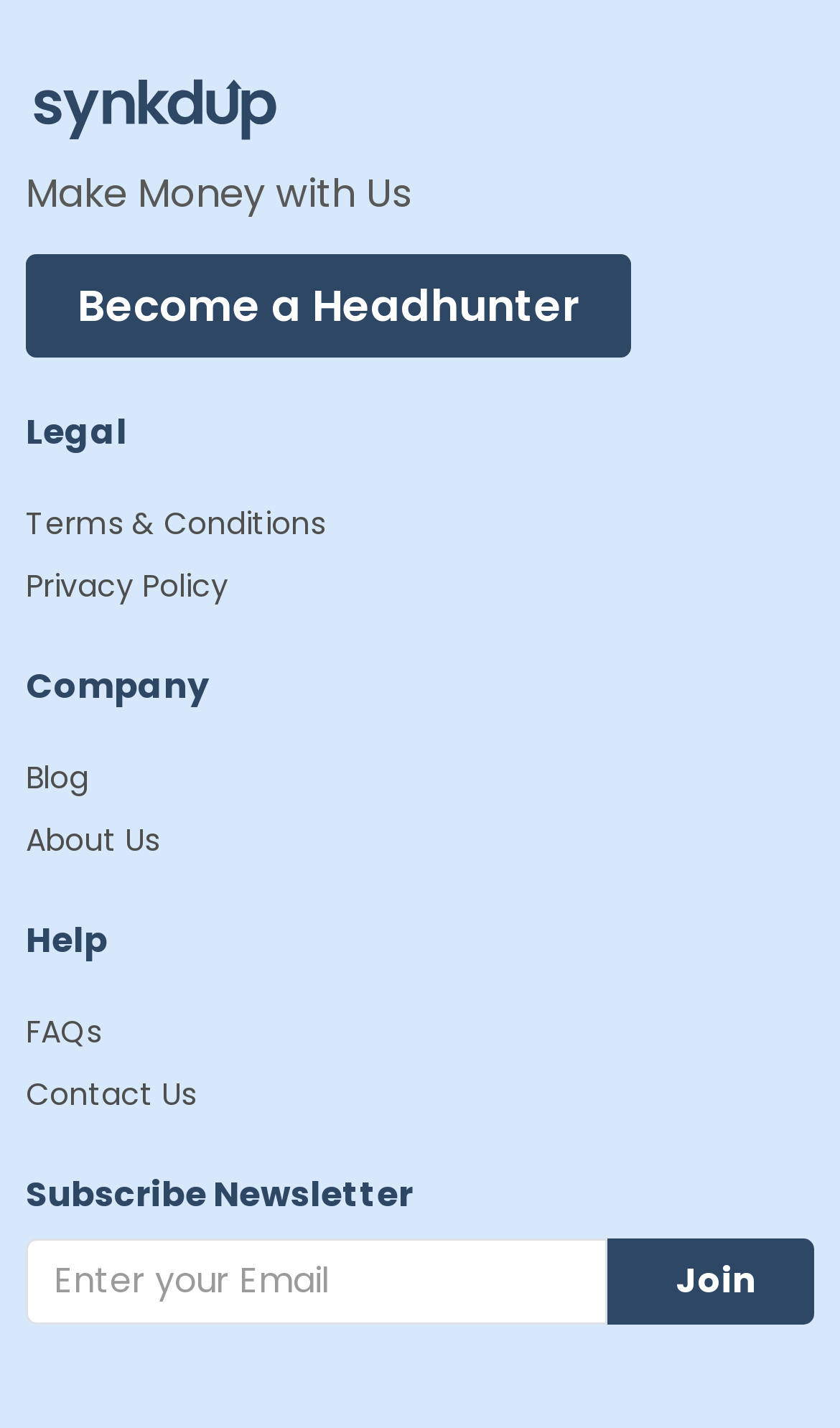Reply to the question with a single word or phrase:
What is the purpose of the 'Become a Headhunter' link?

To make money